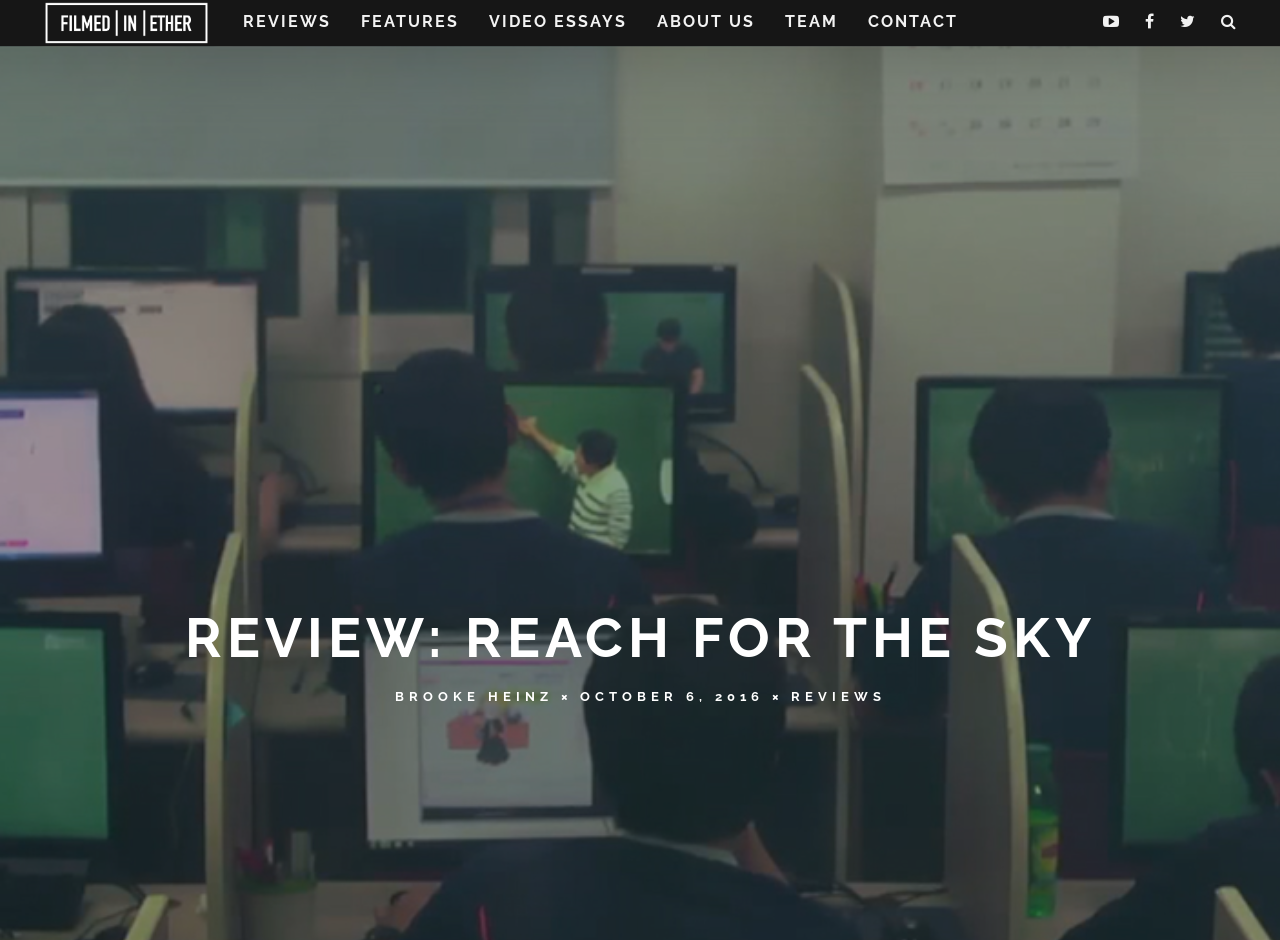Highlight the bounding box coordinates of the element you need to click to perform the following instruction: "Read the 'Copper Theft Hurts WCRA' article."

None